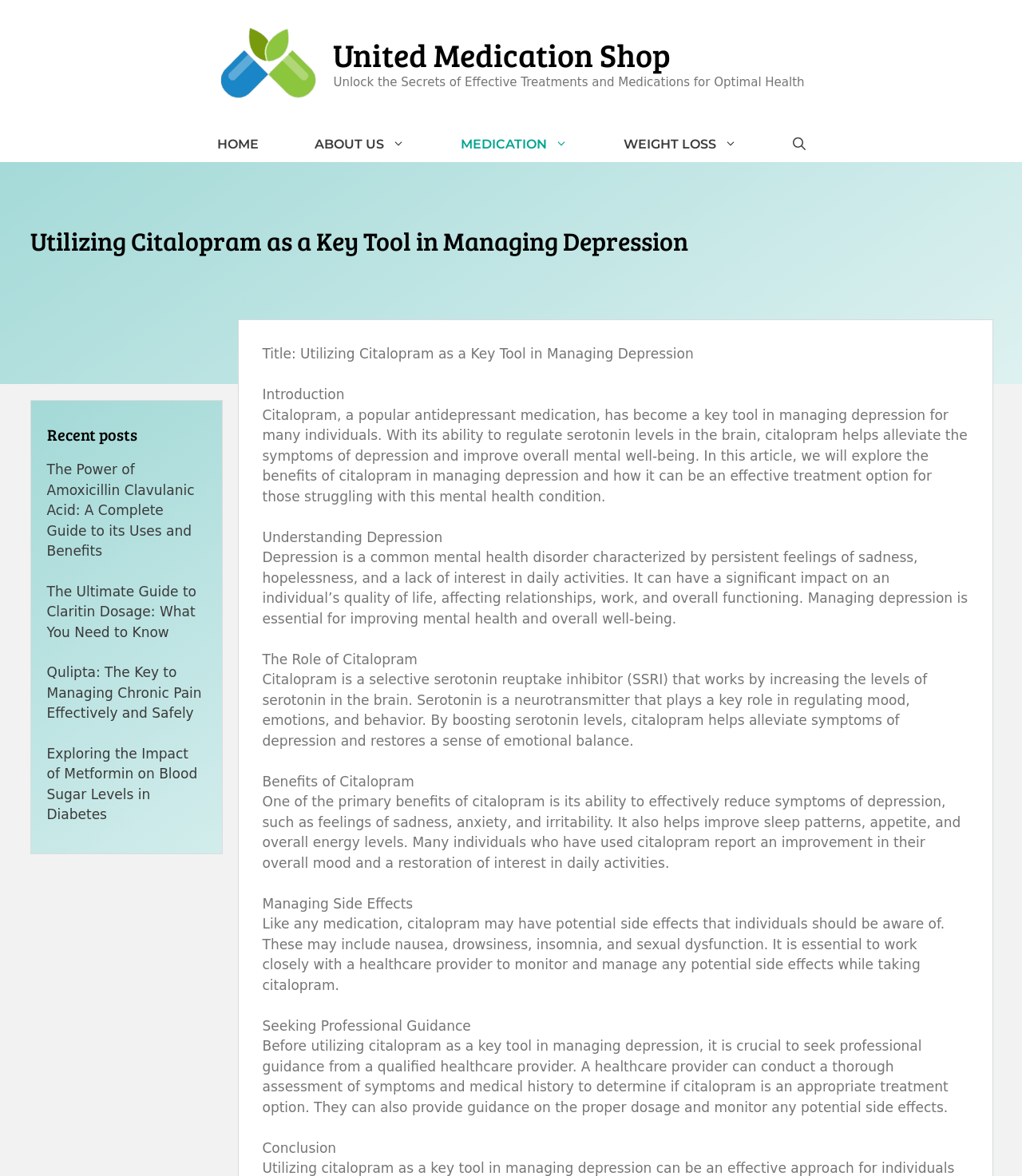Can you extract the primary headline text from the webpage?

Utilizing Citalopram as a Key Tool in Managing Depression